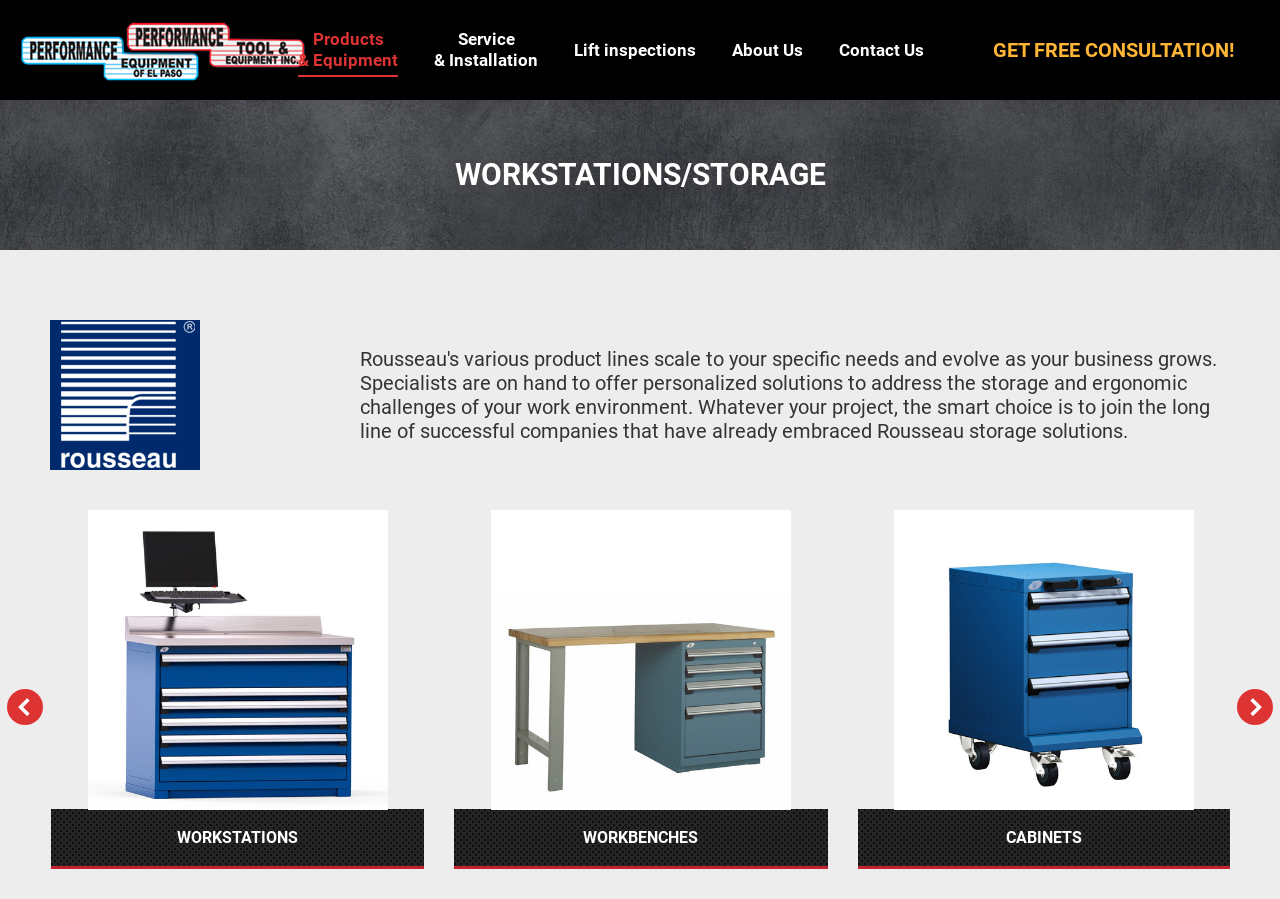Predict the bounding box of the UI element based on the description: "WORKBENCHES". The coordinates should be four float numbers between 0 and 1, formatted as [left, top, right, bottom].

[0.355, 0.567, 0.647, 0.966]